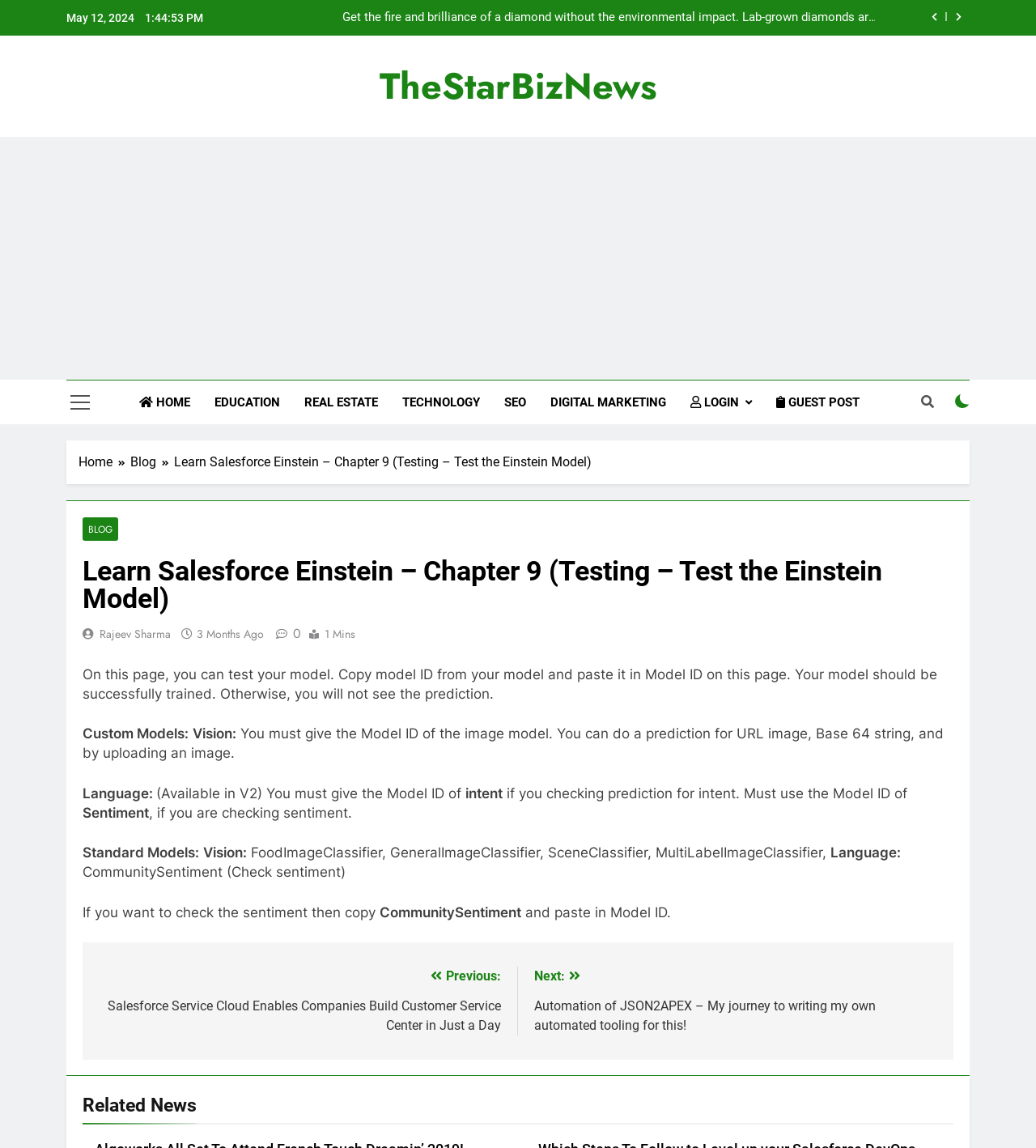Can you specify the bounding box coordinates of the area that needs to be clicked to fulfill the following instruction: "Read the previous post"?

[0.095, 0.842, 0.484, 0.9]